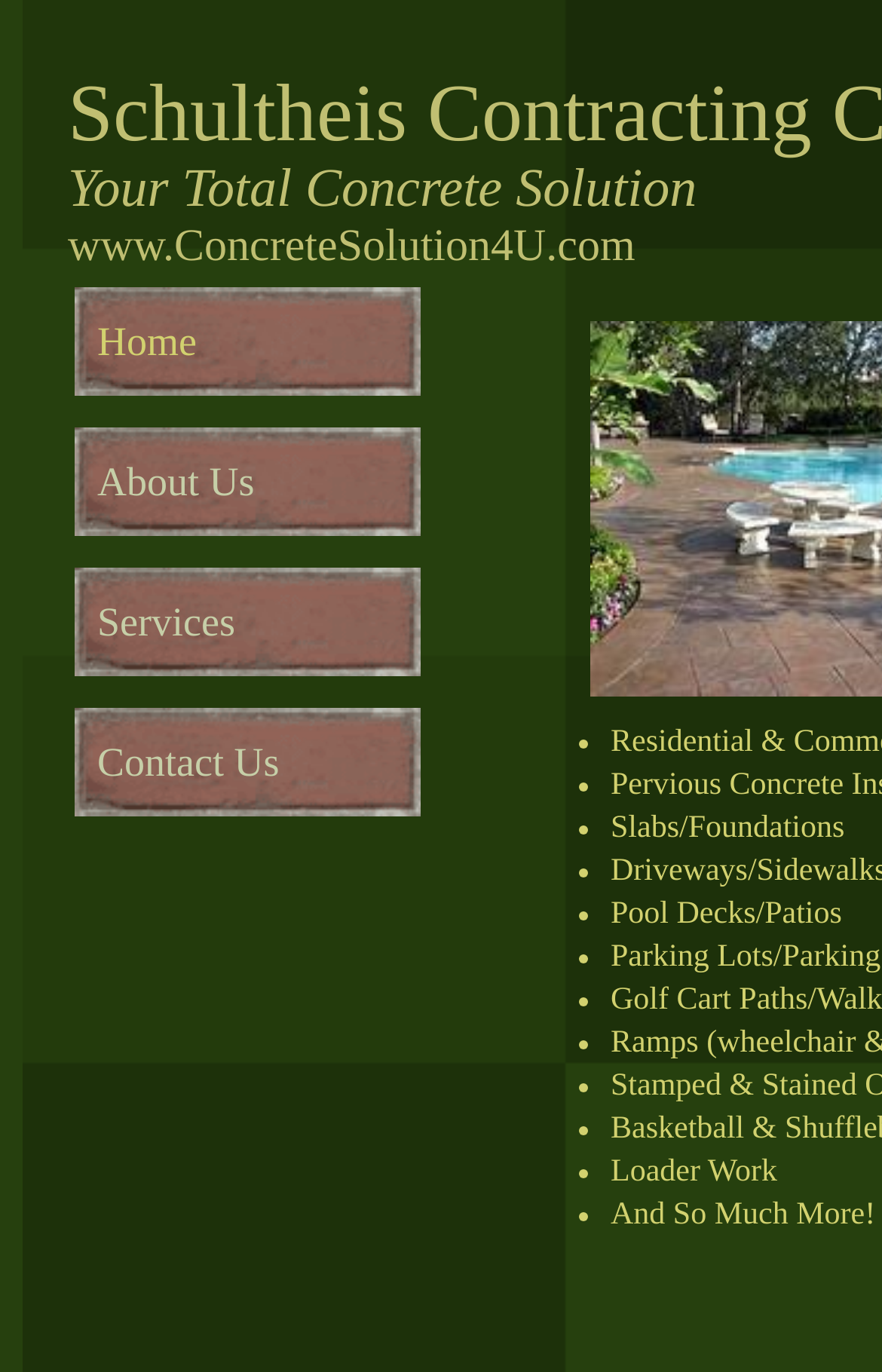Predict the bounding box of the UI element based on the description: "About Us". The coordinates should be four float numbers between 0 and 1, formatted as [left, top, right, bottom].

[0.085, 0.312, 0.477, 0.391]